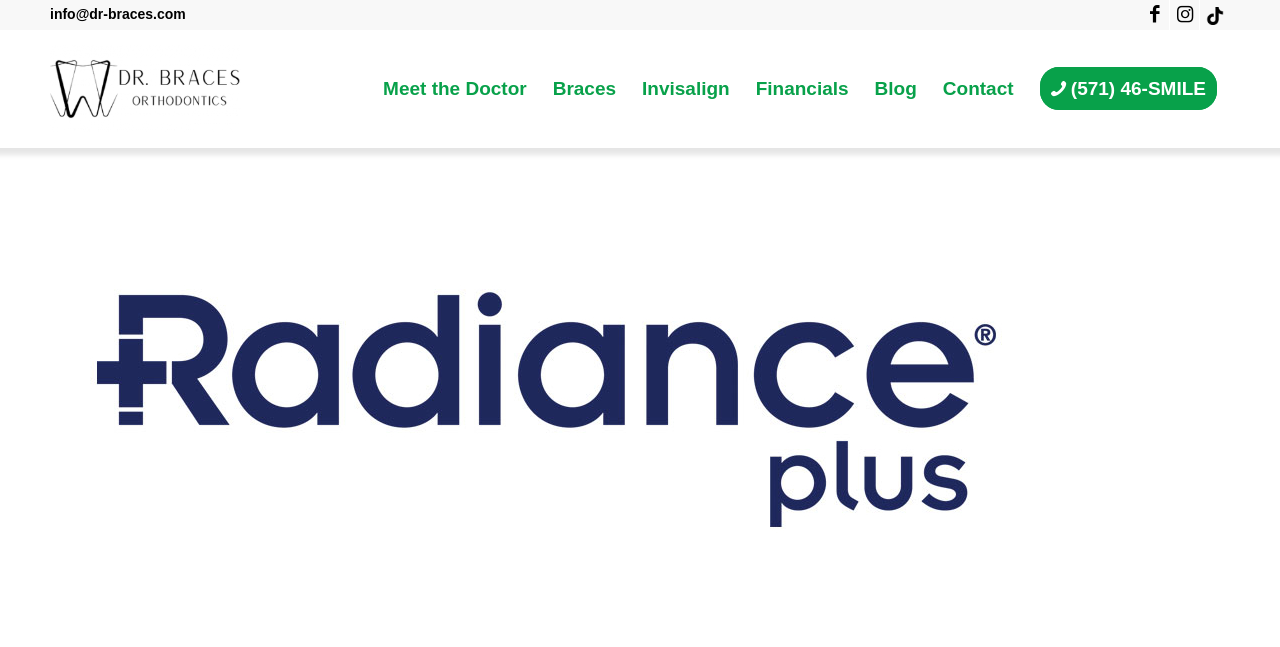Locate the bounding box of the UI element described by: "alt="Dr Braces"" in the given webpage screenshot.

[0.039, 0.046, 0.189, 0.229]